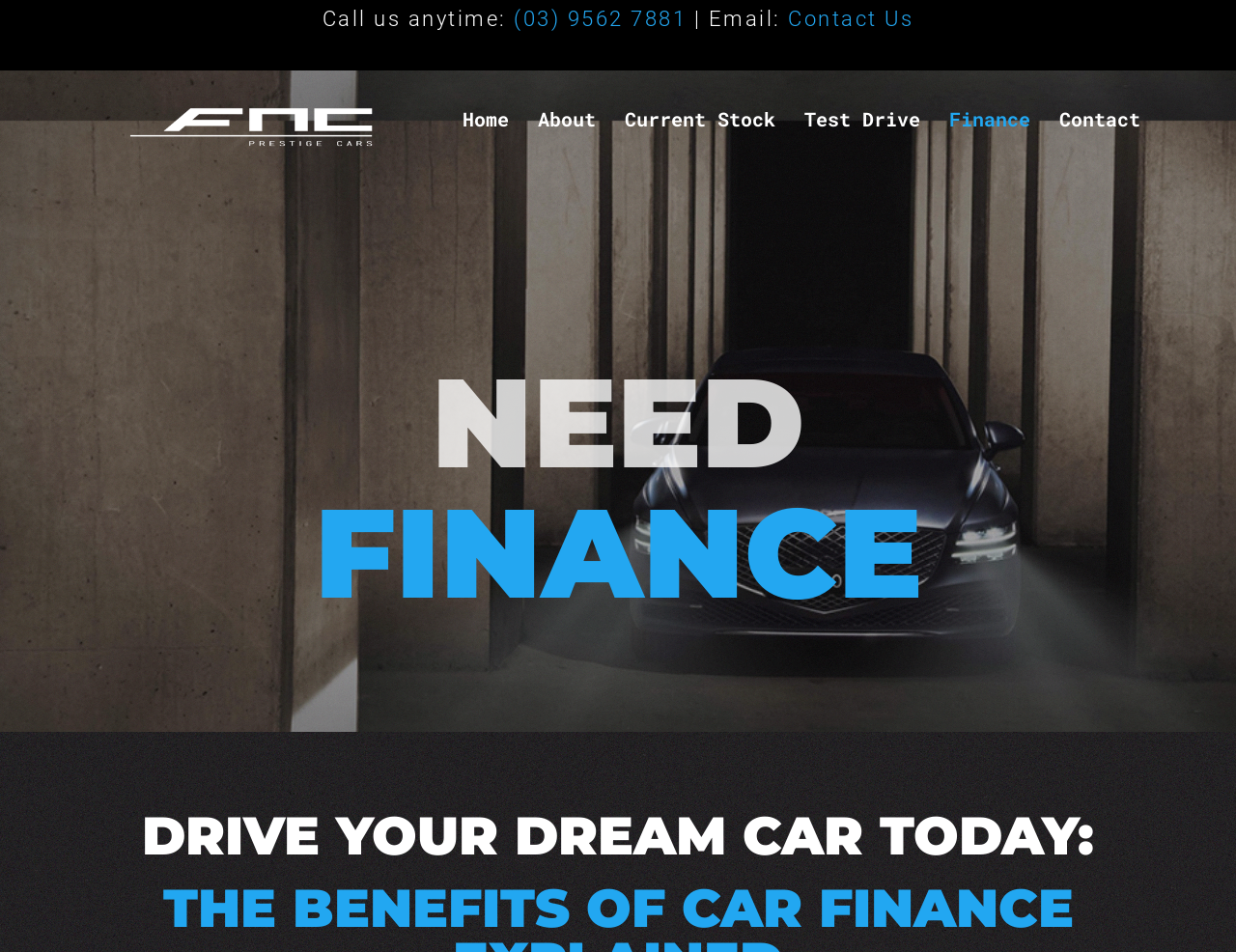Examine the screenshot and answer the question in as much detail as possible: How many navigation links are there?

I counted the navigation links by looking at the links below the company name, which are 'Home', 'About', 'Current Stock', 'Test Drive', 'Finance', and 'Contact'.